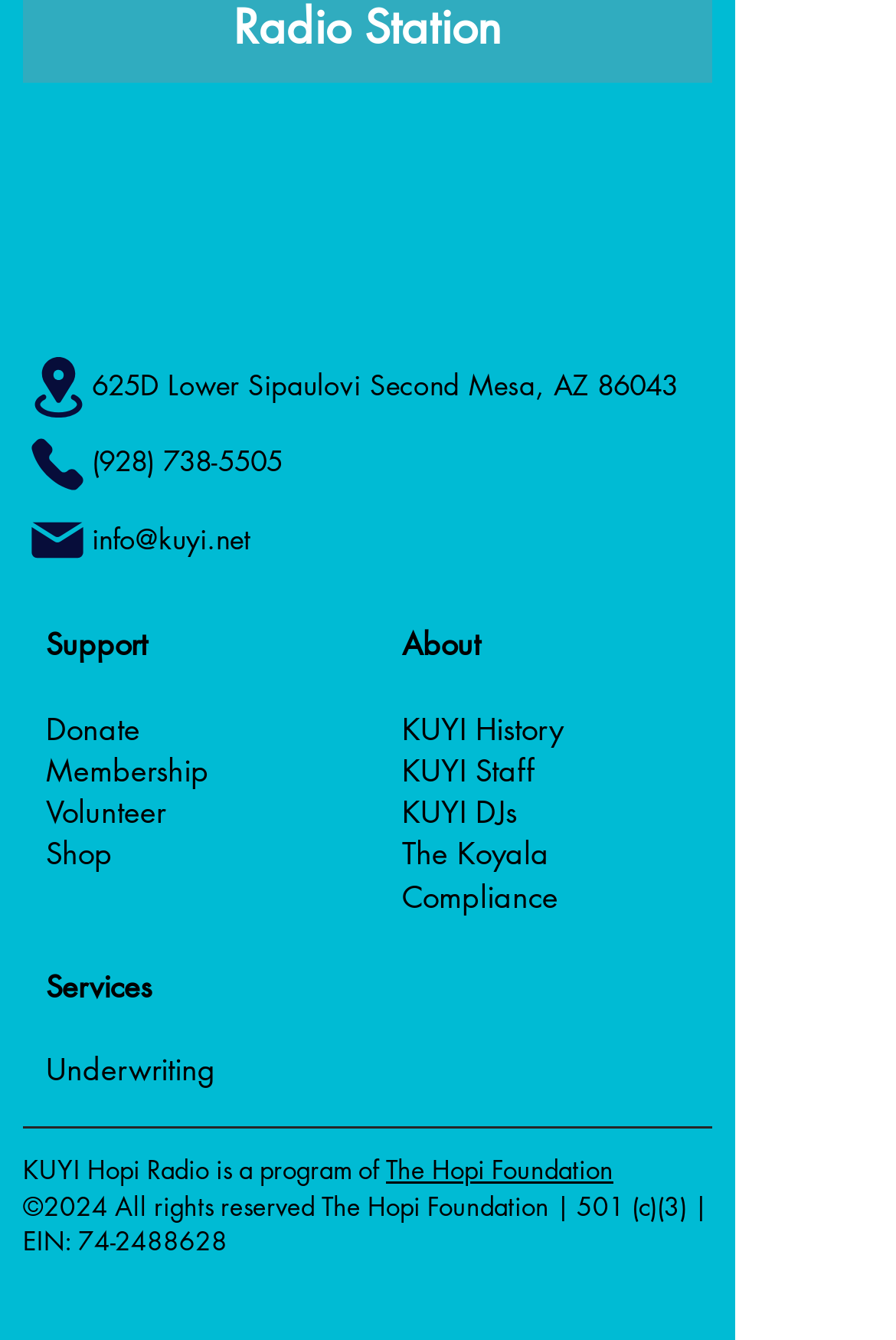Determine the bounding box coordinates for the area that needs to be clicked to fulfill this task: "Donate to KUYI". The coordinates must be given as four float numbers between 0 and 1, i.e., [left, top, right, bottom].

[0.051, 0.528, 0.156, 0.559]